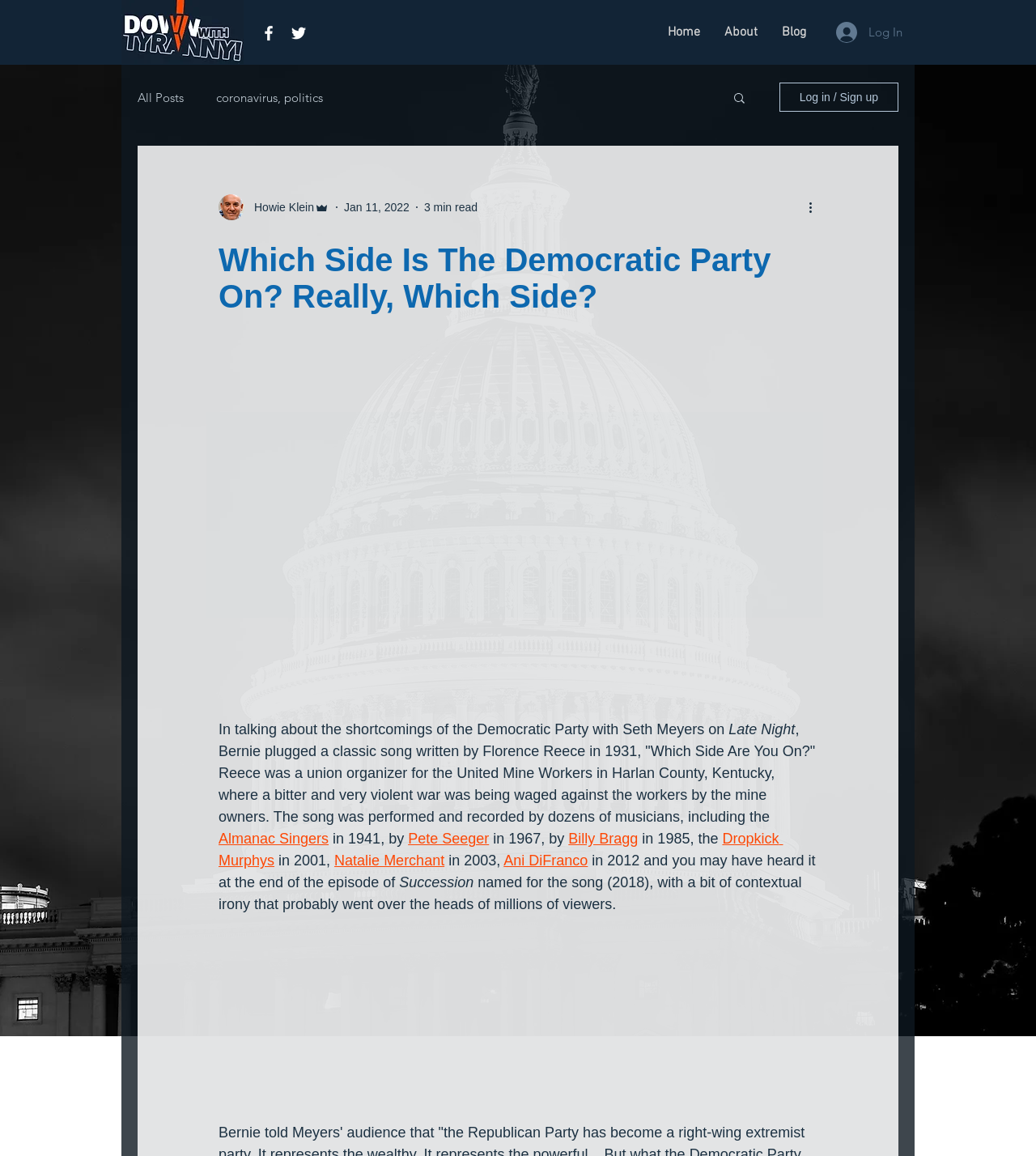Find the bounding box coordinates for the area that must be clicked to perform this action: "Search for something".

[0.706, 0.078, 0.721, 0.093]